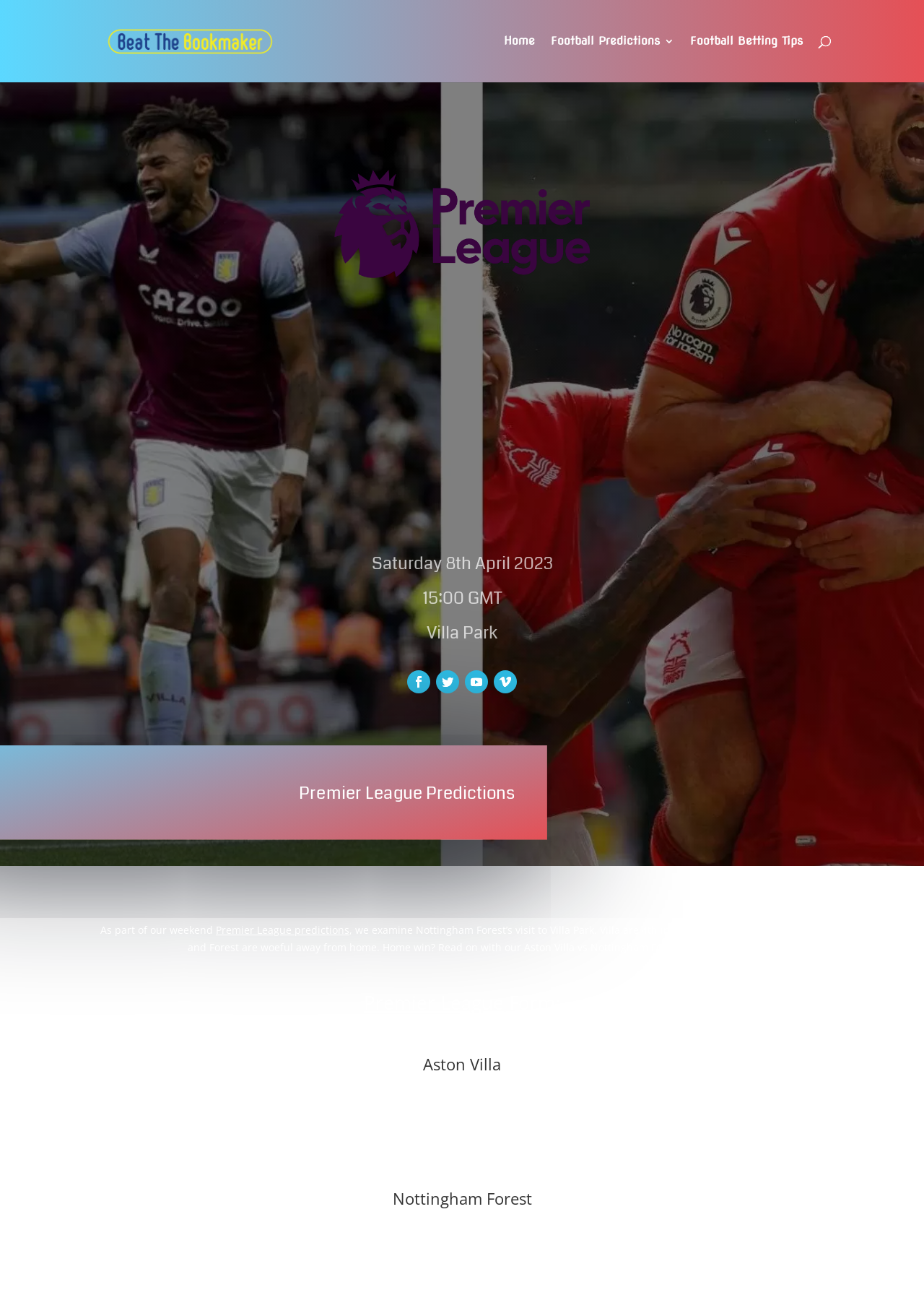Pinpoint the bounding box coordinates of the clickable element to carry out the following instruction: "Check Nottingham Forest's recent results."

[0.1, 0.91, 0.9, 0.928]